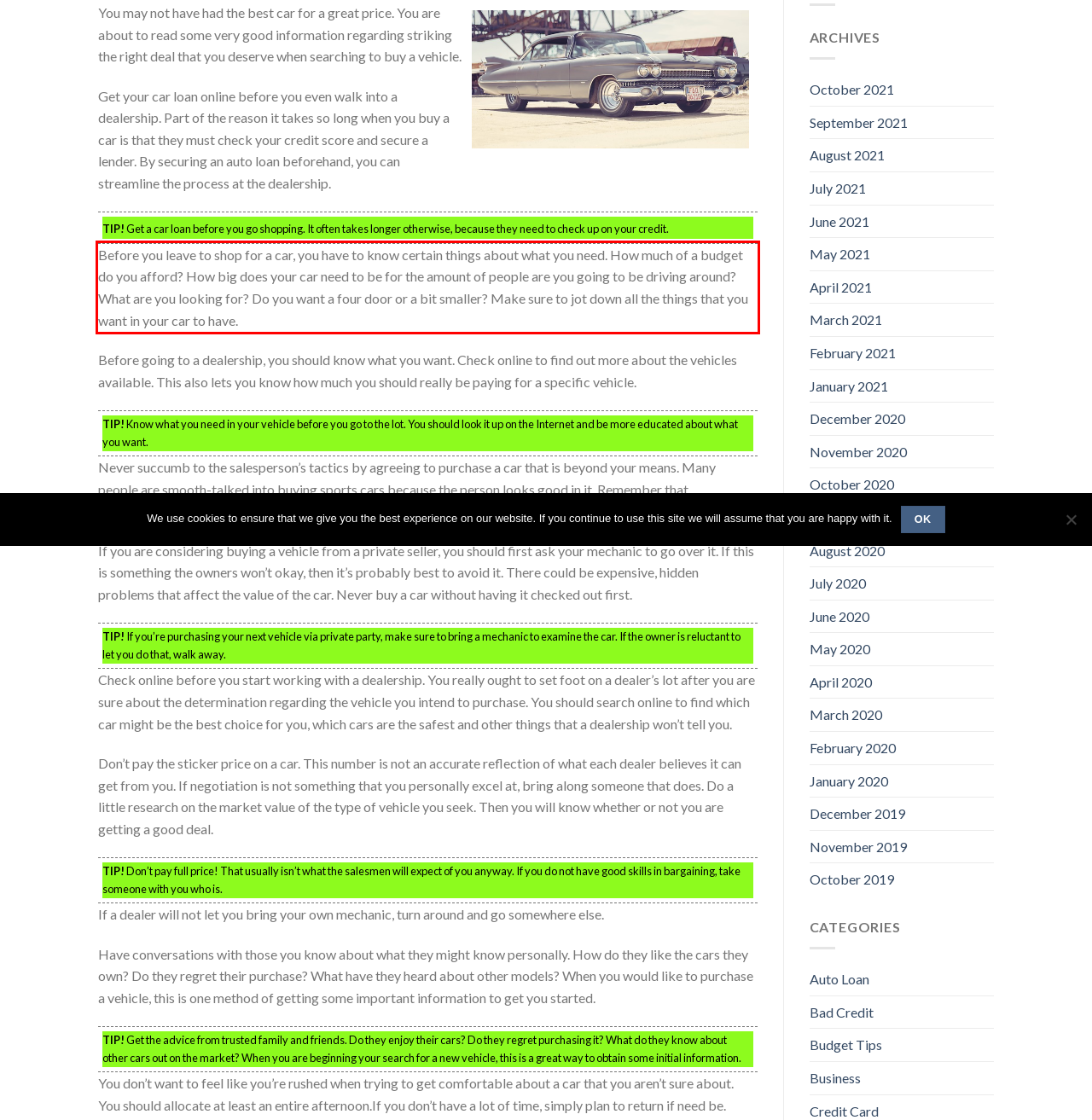With the given screenshot of a webpage, locate the red rectangle bounding box and extract the text content using OCR.

Before you leave to shop for a car, you have to know certain things about what you need. How much of a budget do you afford? How big does your car need to be for the amount of people are you going to be driving around? What are you looking for? Do you want a four door or a bit smaller? Make sure to jot down all the things that you want in your car to have.